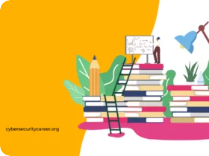Please answer the following question using a single word or phrase: 
What is the purpose of the image?

Symbolizing the journey of learning